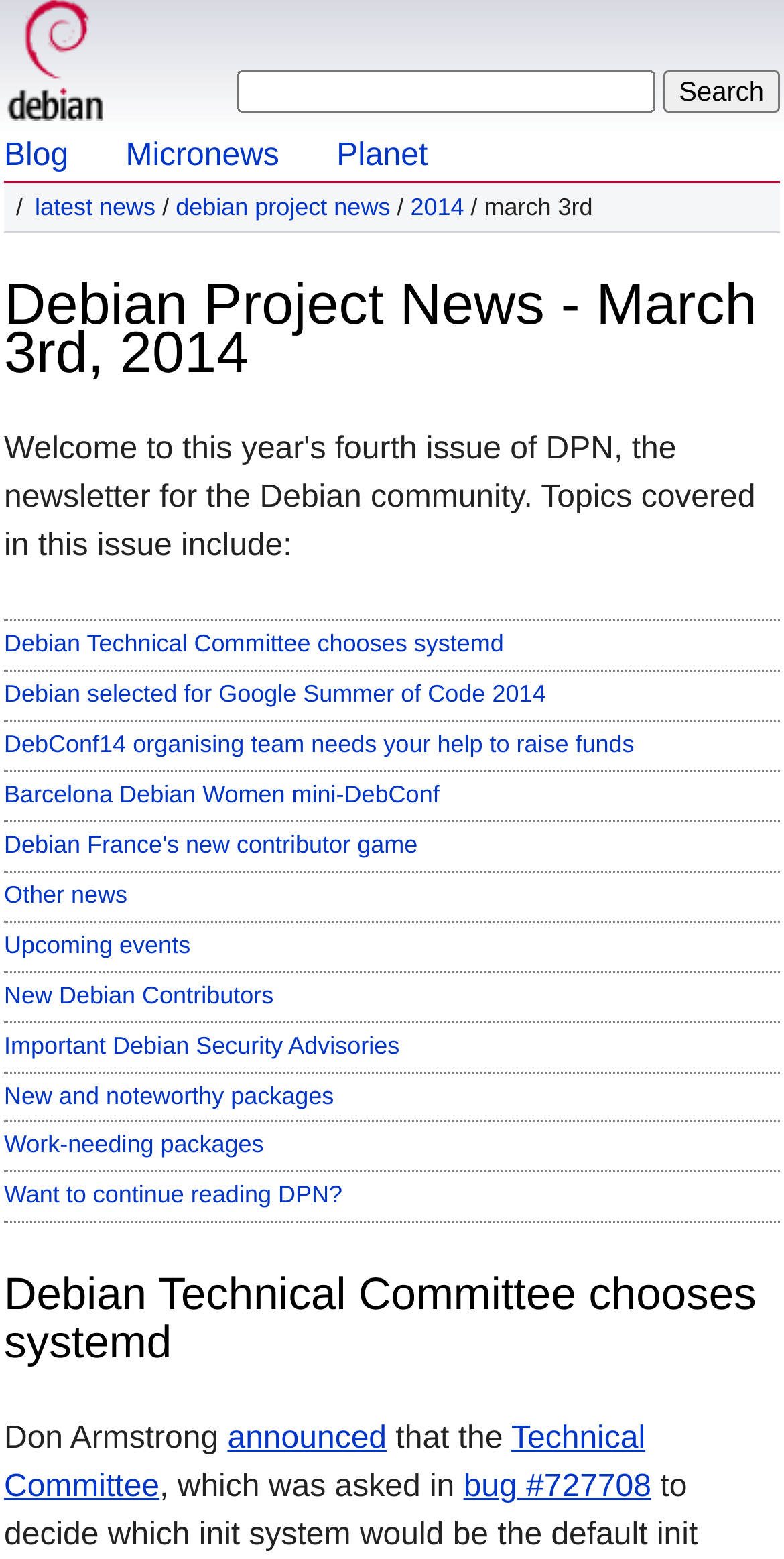Please find the top heading of the webpage and generate its text.

Debian Project News - March 3rd, 2014